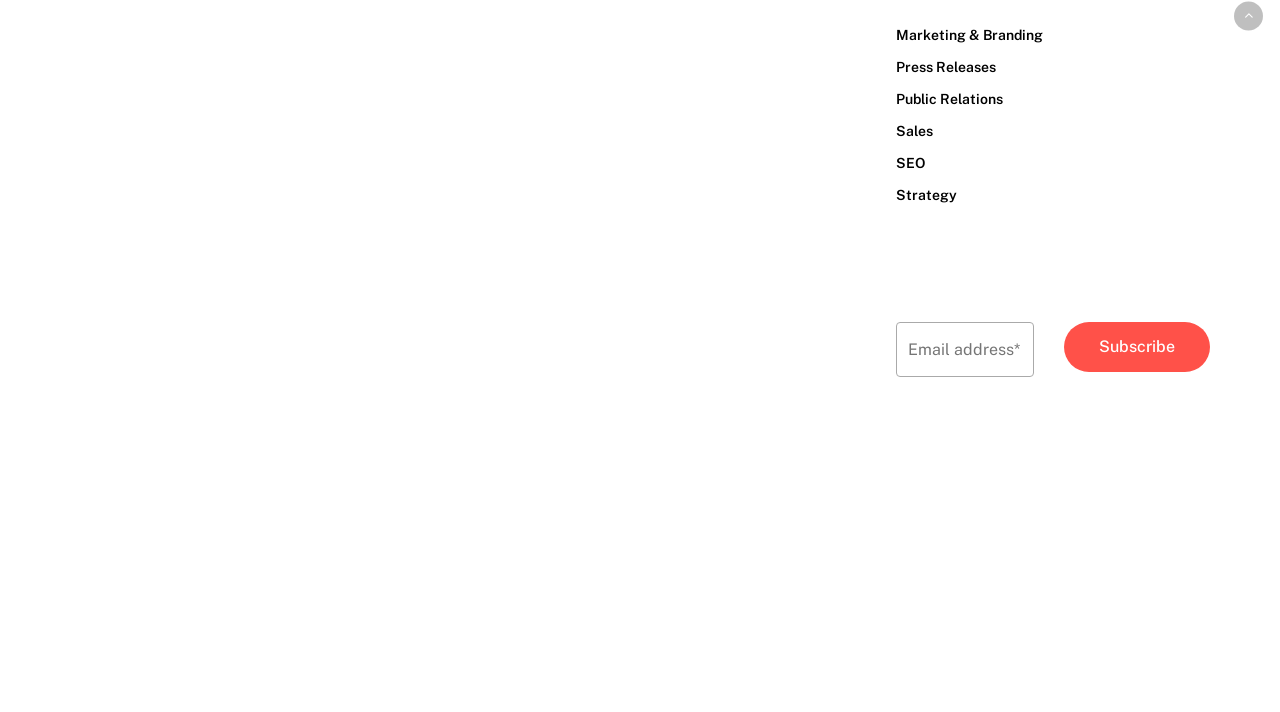Locate the bounding box coordinates of the area that needs to be clicked to fulfill the following instruction: "Subscribe to the newsletter". The coordinates should be in the format of four float numbers between 0 and 1, namely [left, top, right, bottom].

[0.831, 0.453, 0.945, 0.522]